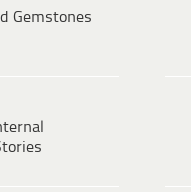Answer the question below with a single word or a brief phrase: 
What is the purpose of the collection?

To captivate and engage